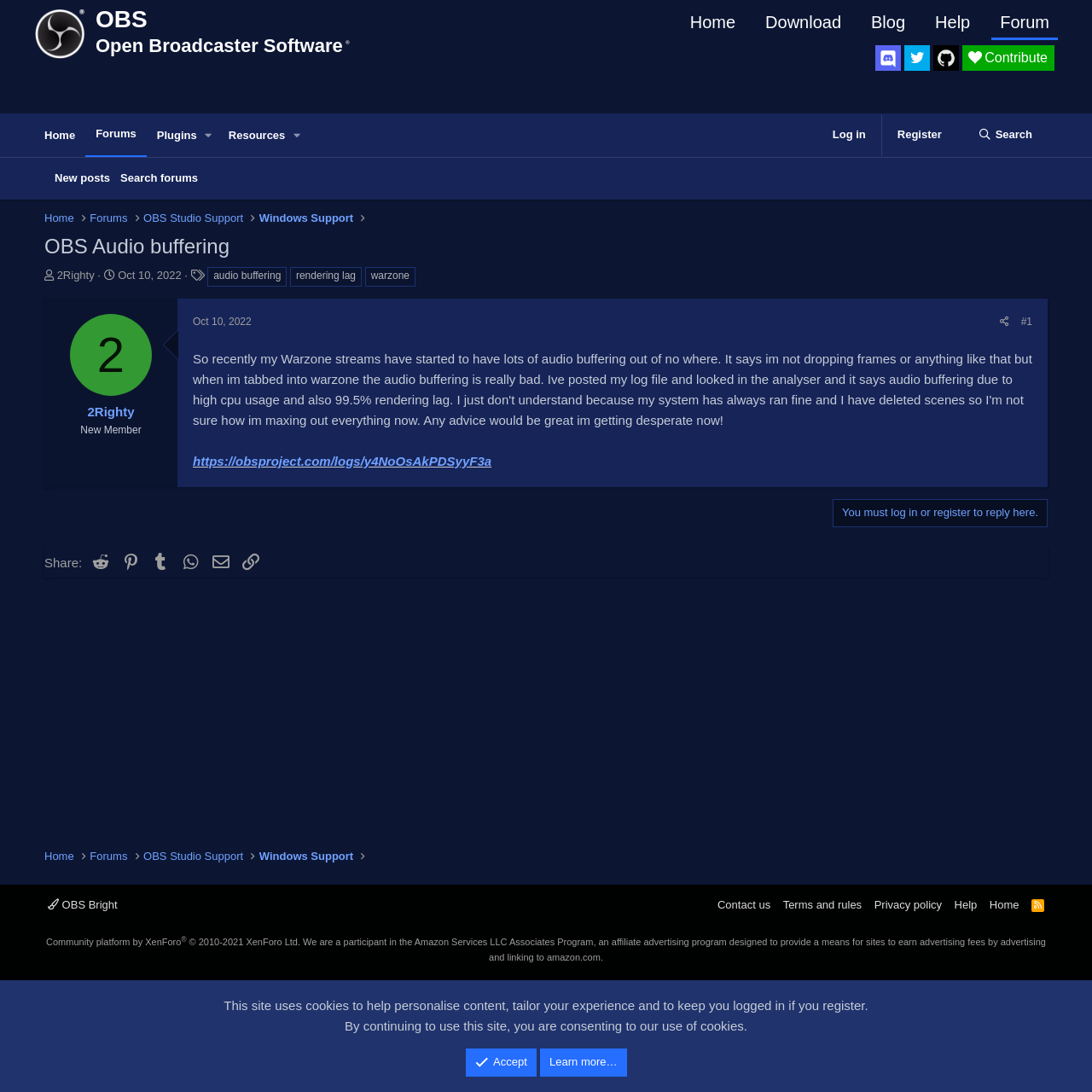Provide the bounding box coordinates of the UI element this sentence describes: "Always Time to Train".

None